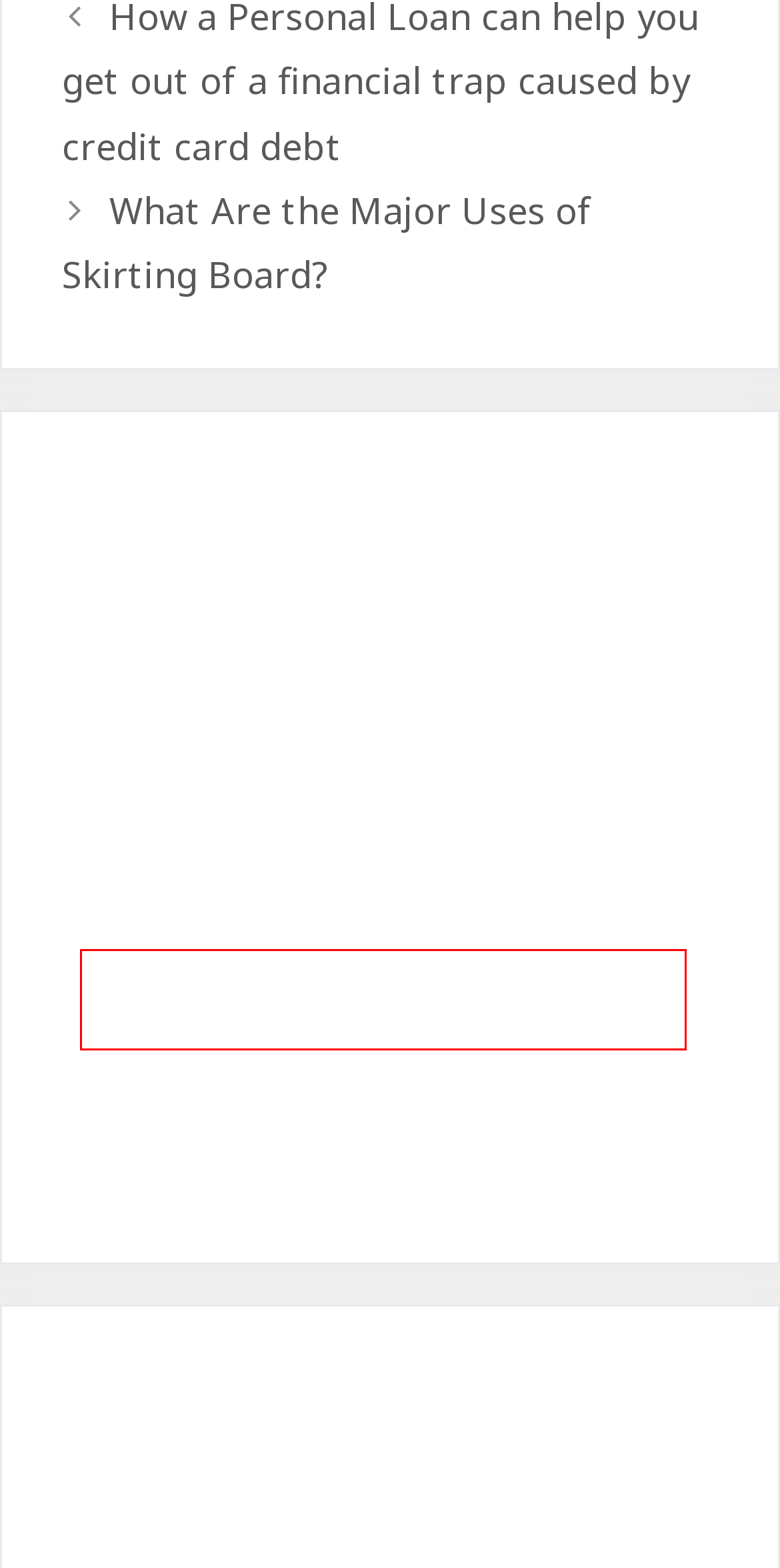A screenshot of a webpage is provided, featuring a red bounding box around a specific UI element. Identify the webpage description that most accurately reflects the new webpage after interacting with the selected element. Here are the candidates:
A. ULIP Investment Strategies: Tips for Maximizing Returns
B. Search Engine Optimization & Why It Is The Top Digital Marketing Tool In The UAE.
C. Why are Slots So Popular Over Other Casino Games?
D. The Essential Components Of A Great Film
E. The Joy of Winning on Indibet: Celebrating Your IPL Betting Successes
F. Gyan baksa - Knowledge Everything Easily
G. What Are the Major Uses of Skirting Board?
H. How a Personal Loan can help you get out of a financial trap caused by credit card debt

D